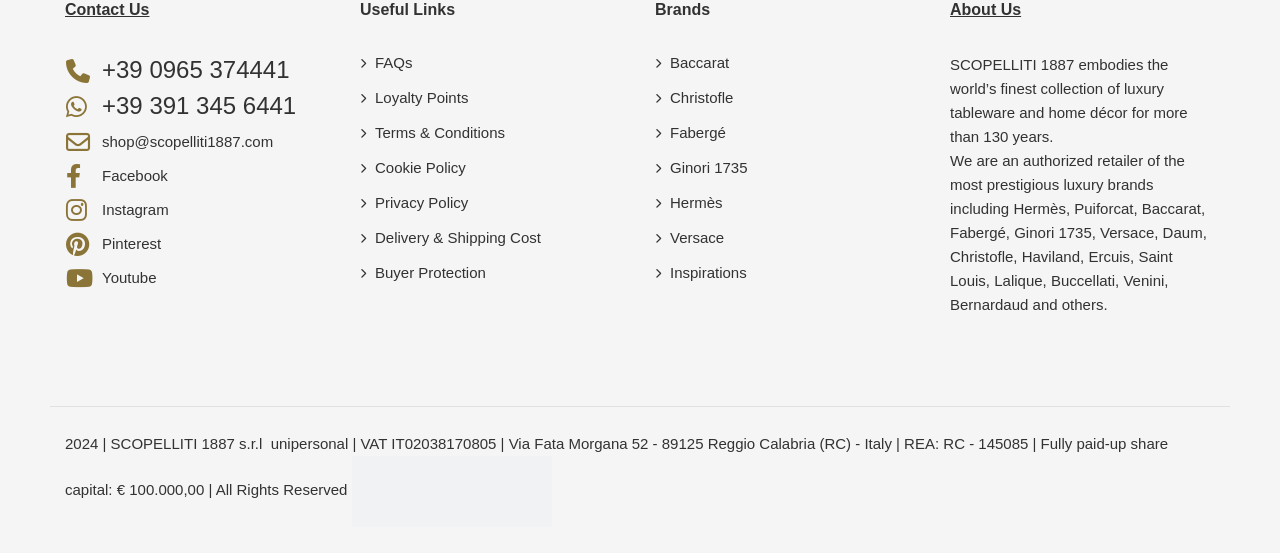Identify the bounding box coordinates of the clickable section necessary to follow the following instruction: "Open whatsapp". The coordinates should be presented as four float numbers from 0 to 1, i.e., [left, top, right, bottom].

[0.08, 0.166, 0.231, 0.215]